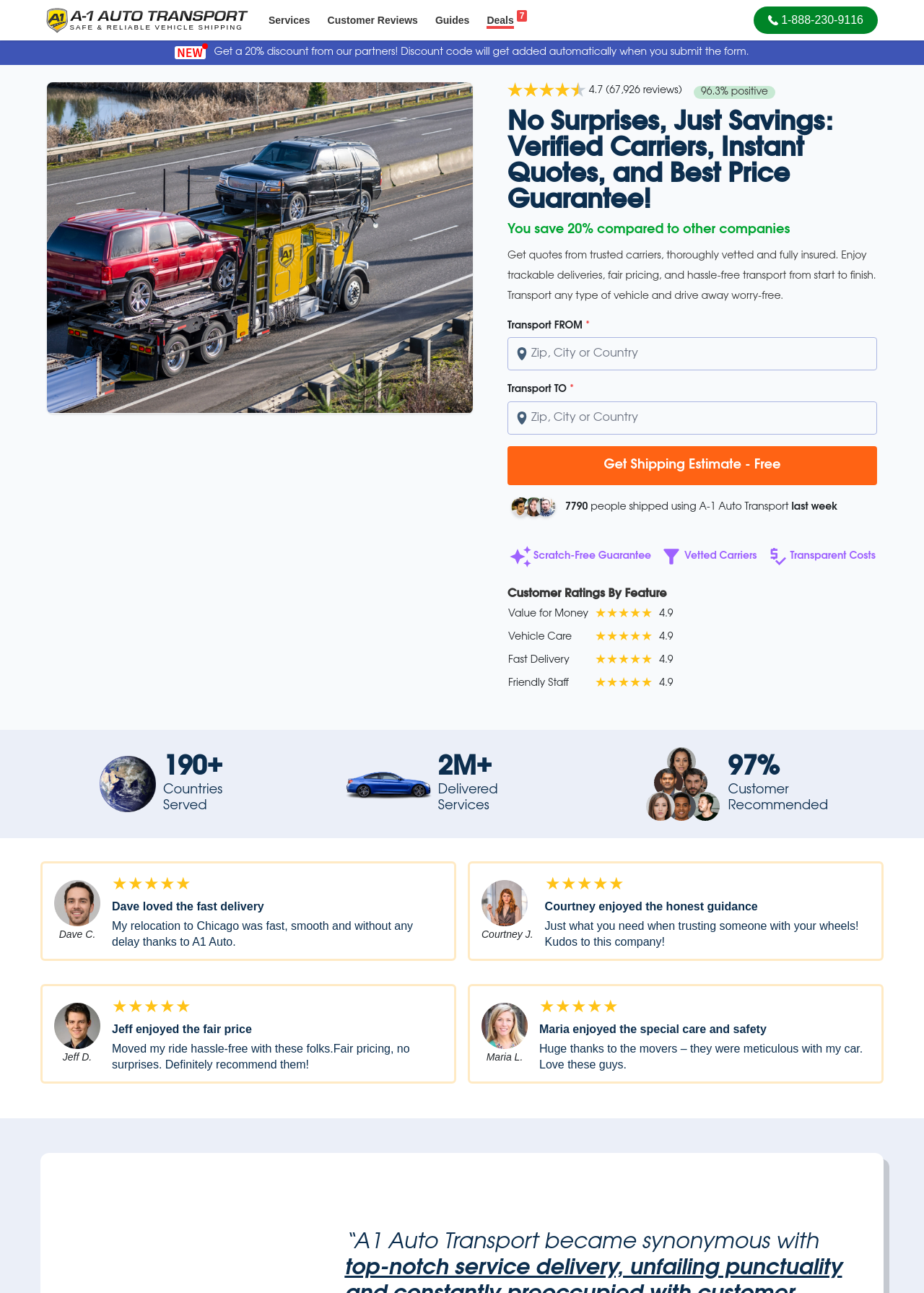What is the rating of A-1 Auto Transport based on reviews?
Provide a fully detailed and comprehensive answer to the question.

The rating can be found in the section with the 4.7 star rating icon, which is accompanied by the text '4.7 (67,926 reviews)'. This indicates that A-1 Auto Transport has an average rating of 4.7 out of 5 stars based on 67,926 reviews.